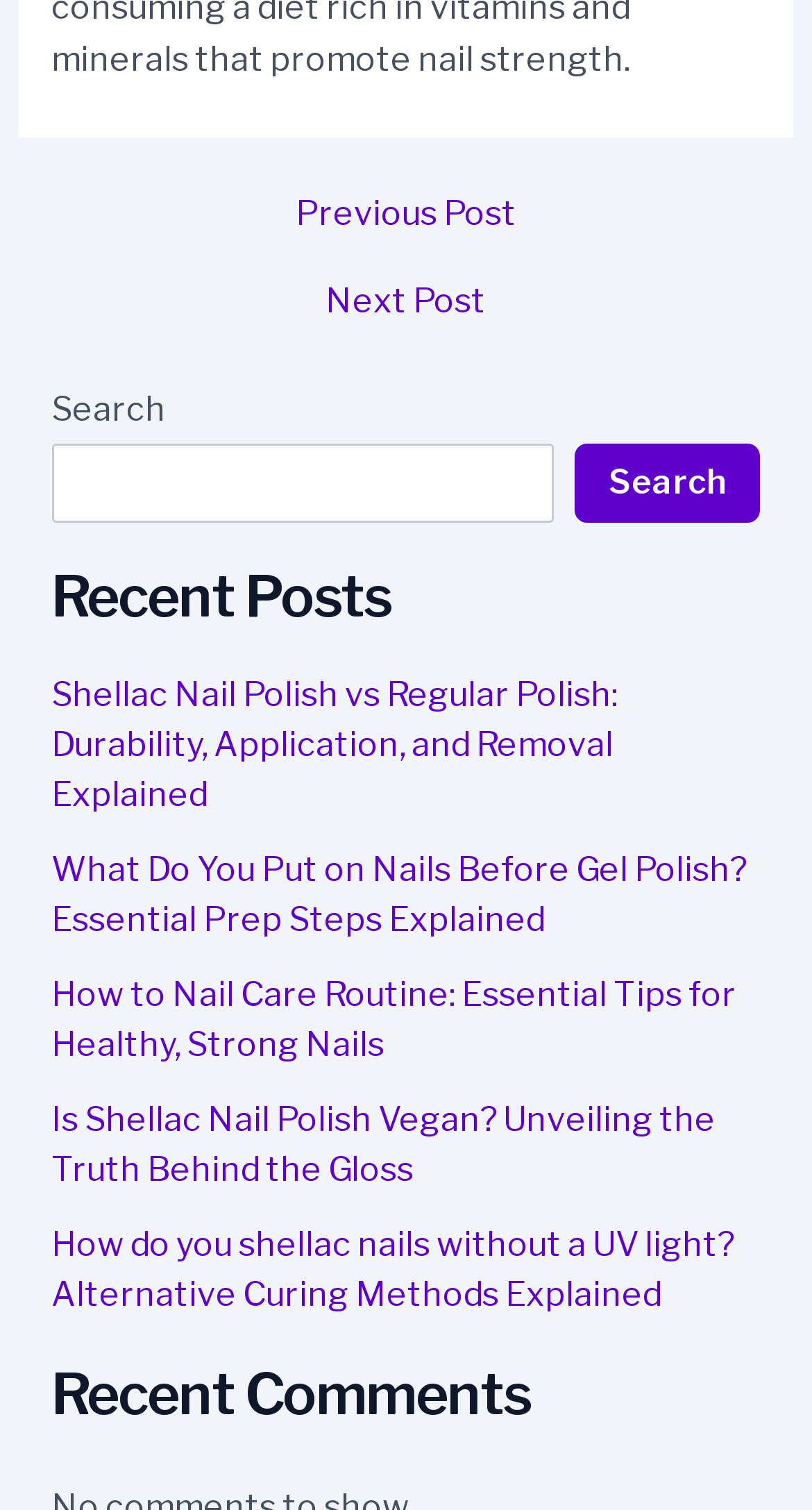Please determine the bounding box of the UI element that matches this description: Next Post →. The coordinates should be given as (top-left x, top-left y, bottom-right x, bottom-right y), with all values between 0 and 1.

[0.046, 0.188, 0.954, 0.21]